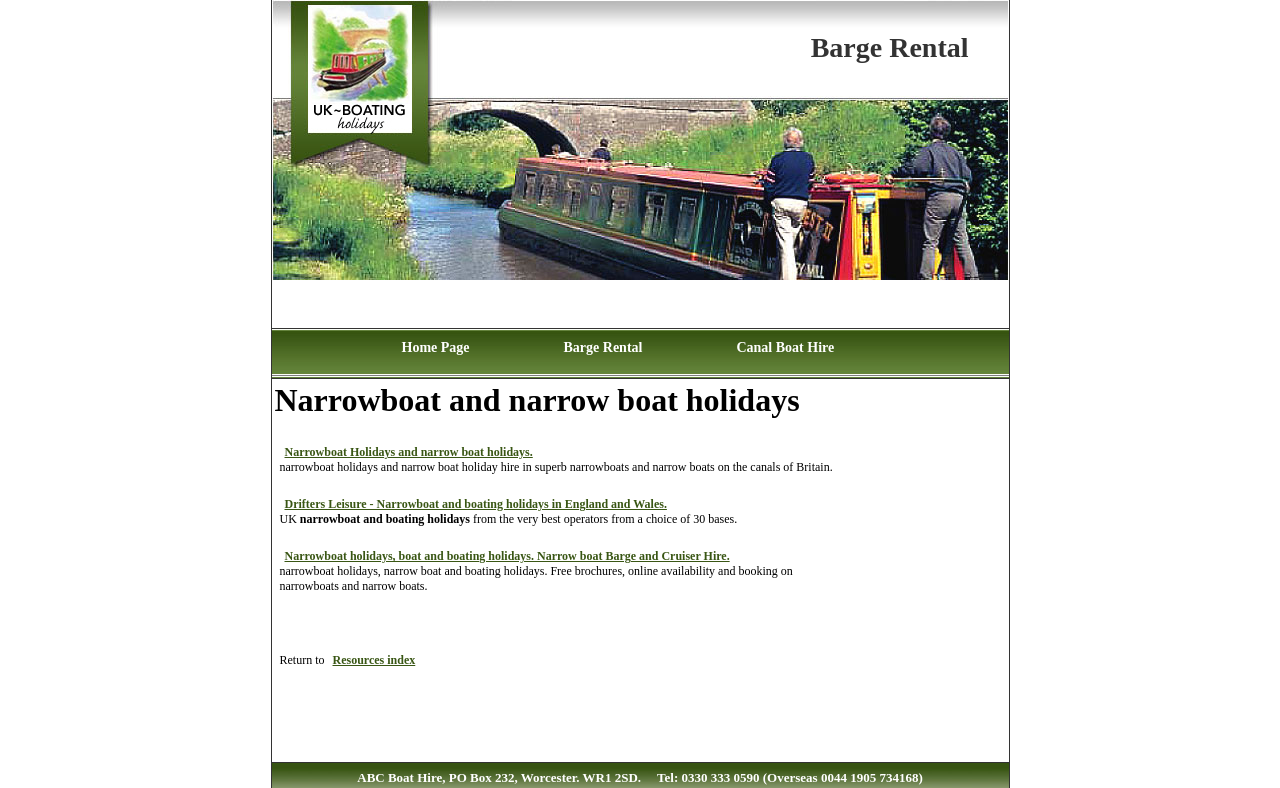Please predict the bounding box coordinates (top-left x, top-left y, bottom-right x, bottom-right y) for the UI element in the screenshot that fits the description: Canal Boat Hire

[0.575, 0.431, 0.652, 0.451]